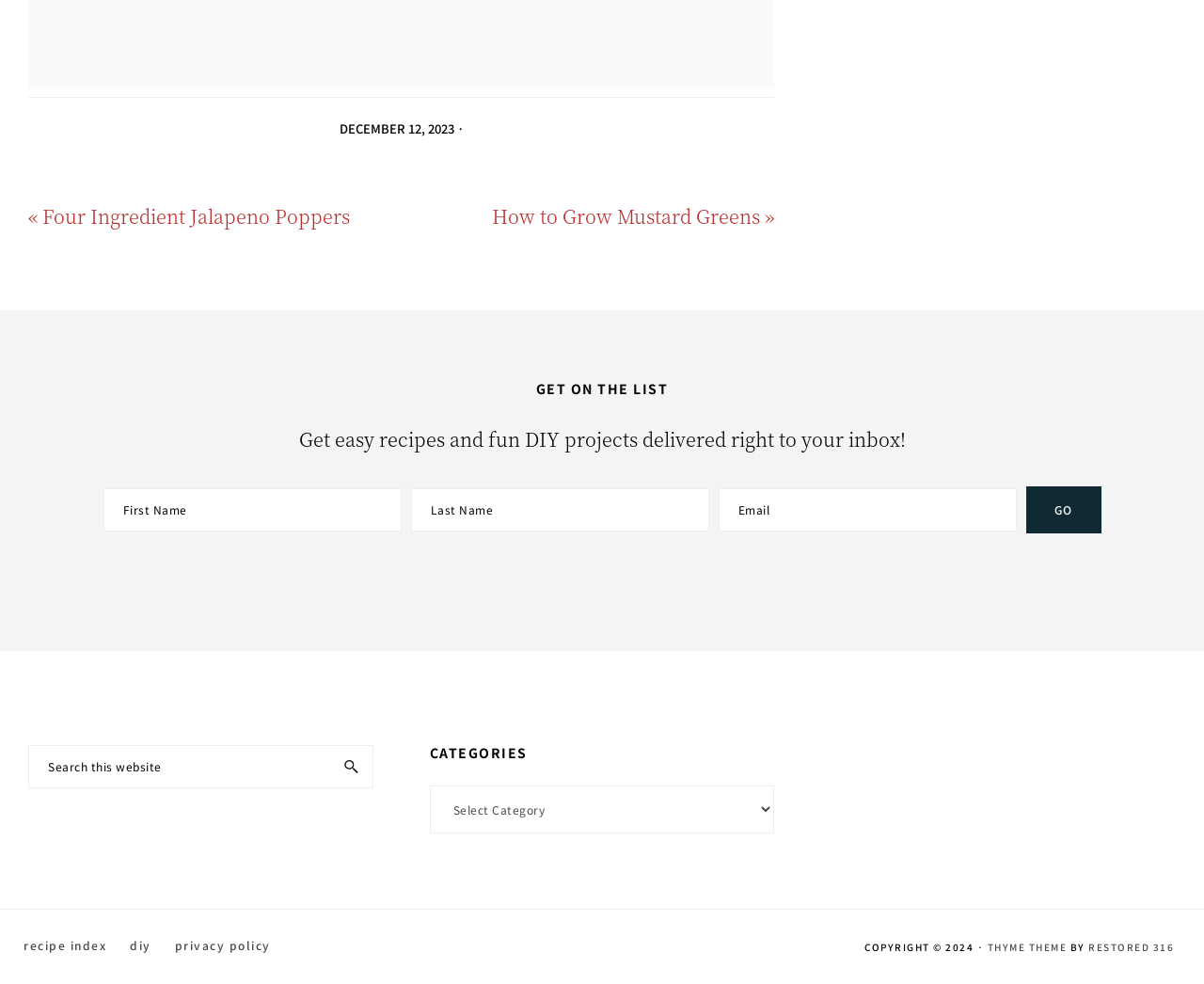What is the copyright information?
Answer the question based on the image using a single word or a brief phrase.

COPYRIGHT 2024